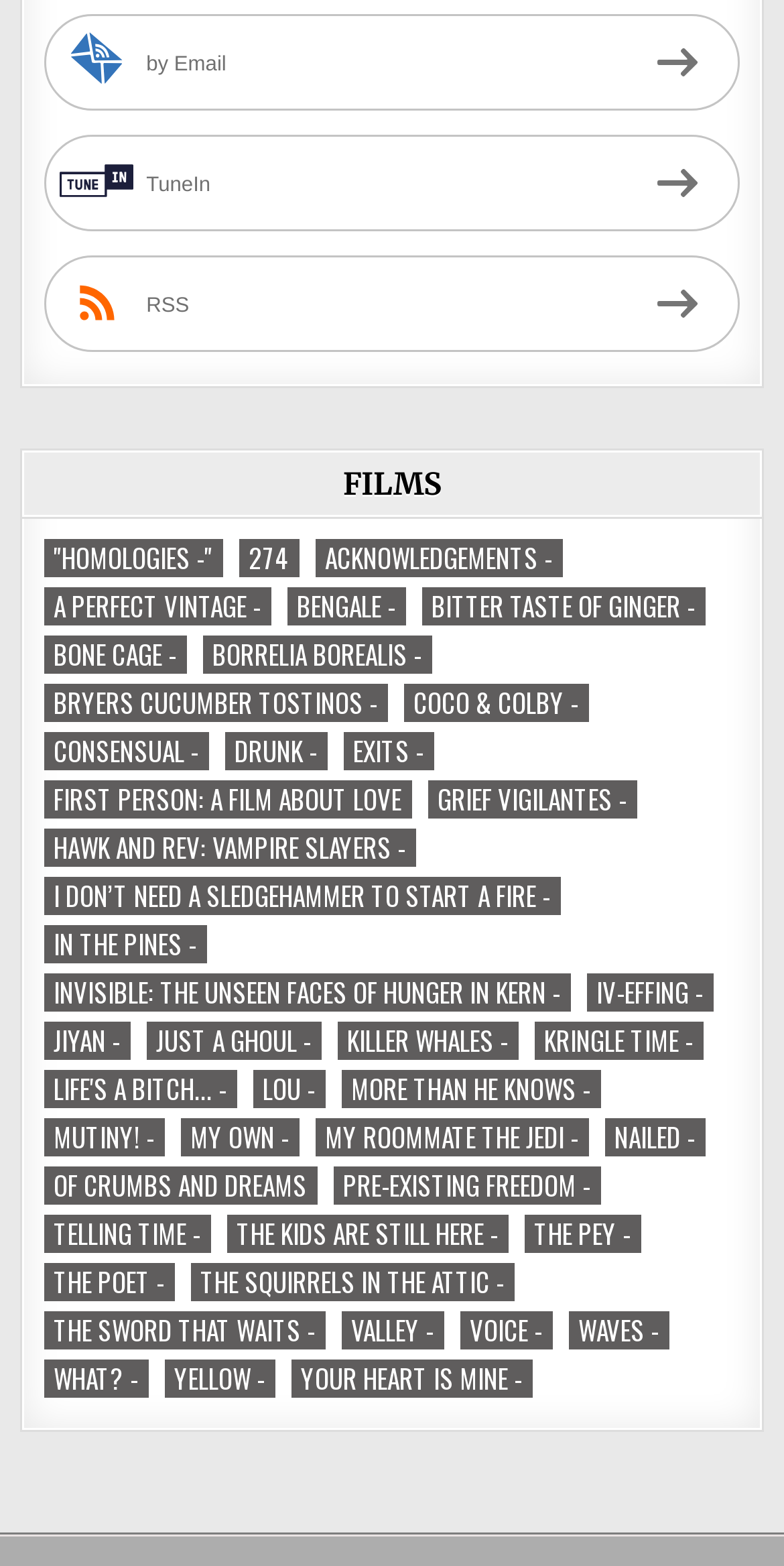What is the first film title listed?
Provide a thorough and detailed answer to the question.

The first link under the 'Films' navigation menu is 'Homologies -', which indicates that it is the first film title listed.